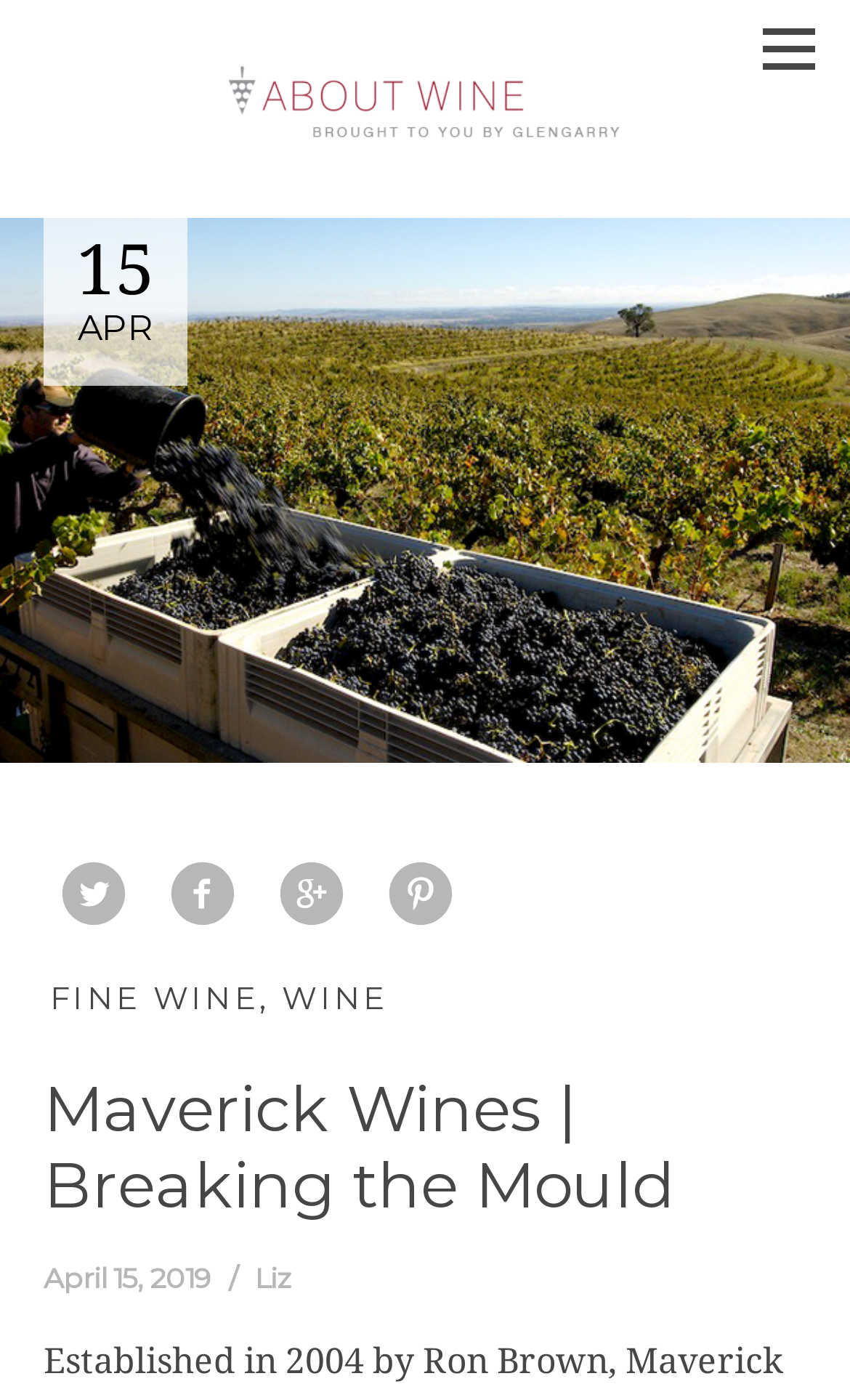What are the two categories of wine mentioned?
Provide an in-depth and detailed explanation in response to the question.

I found the two categories of wine by looking at the link elements that say 'FINE WINE' and 'WINE' which are located in the header element.